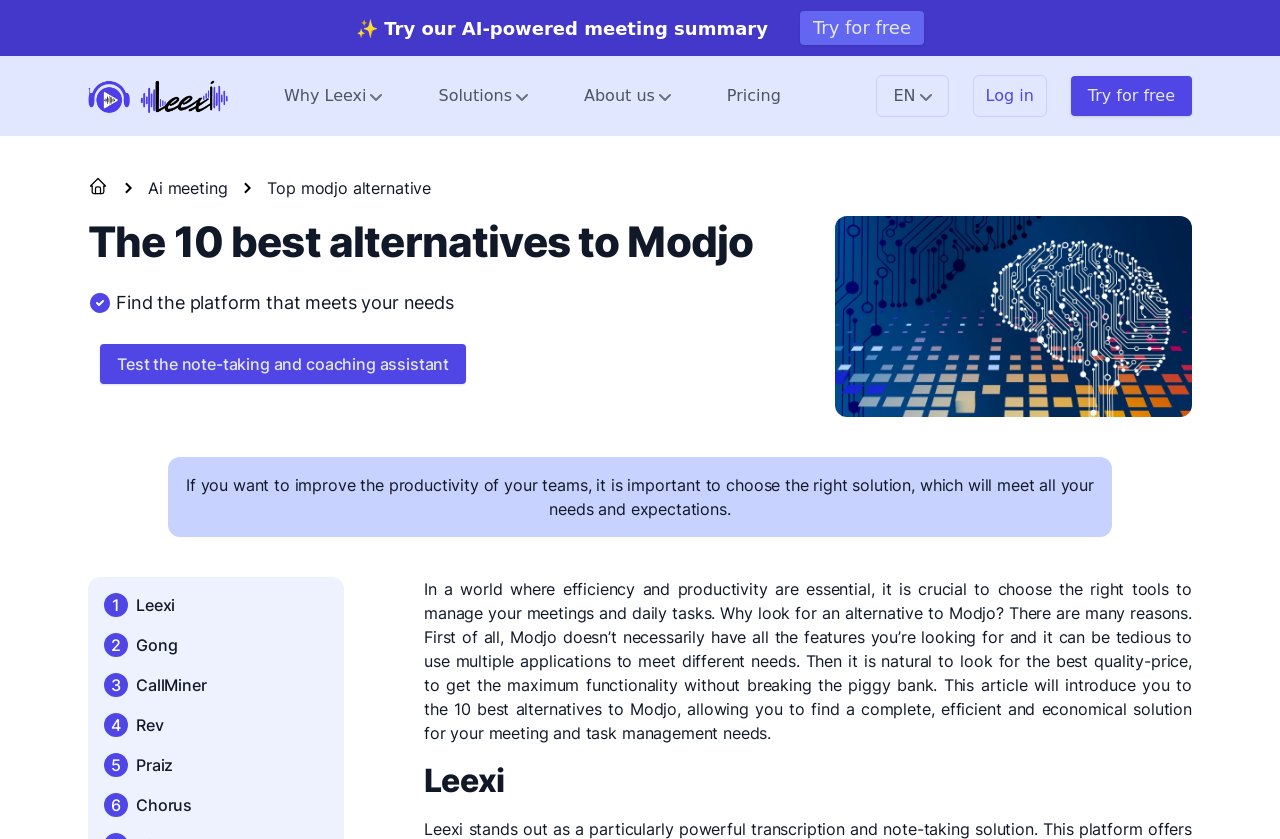Could you specify the bounding box coordinates for the clickable section to complete the following instruction: "Learn more about Leexi"?

[0.209, 0.091, 0.311, 0.138]